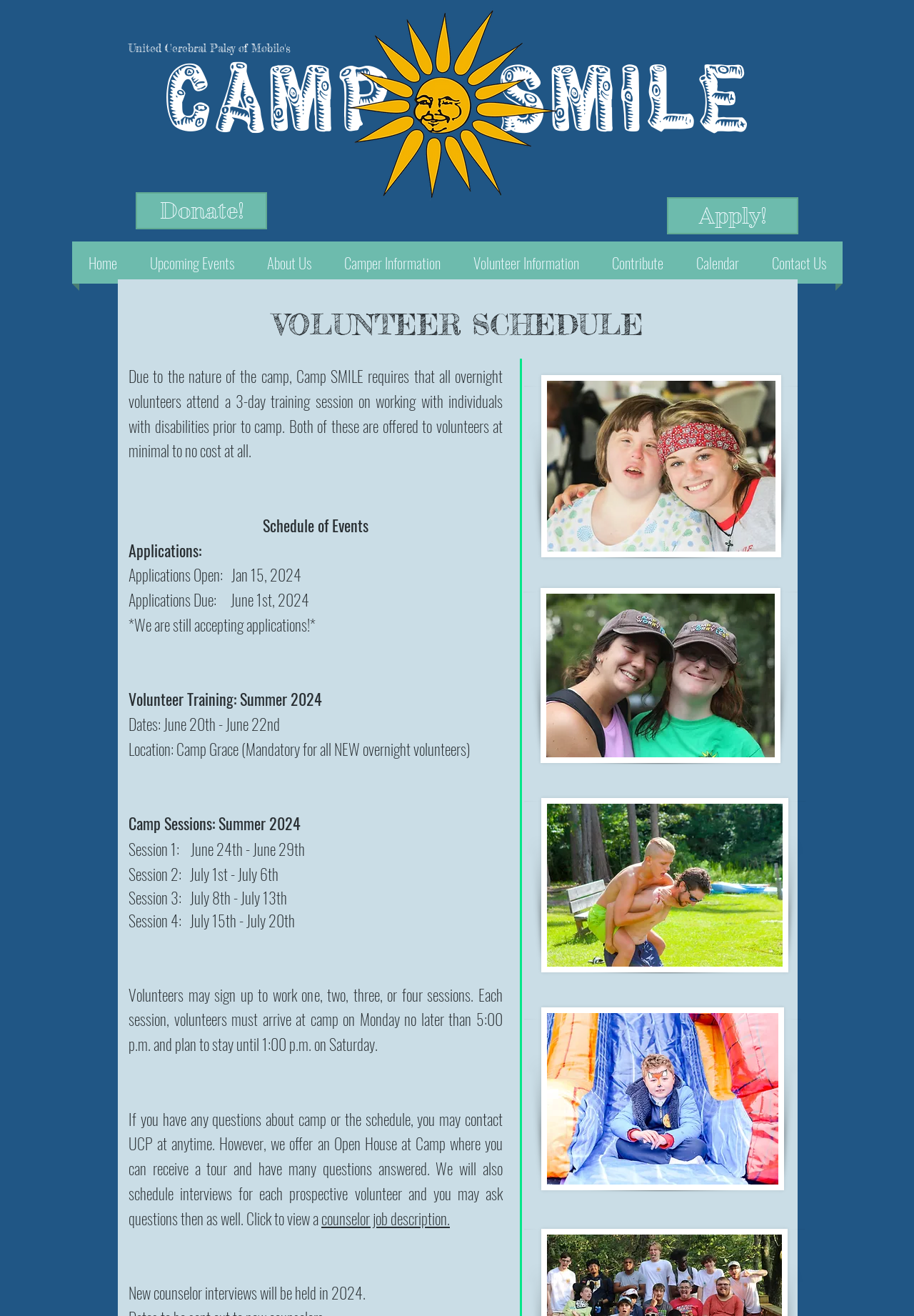Identify the bounding box of the HTML element described here: "Contribute". Provide the coordinates as four float numbers between 0 and 1: [left, top, right, bottom].

[0.652, 0.183, 0.744, 0.216]